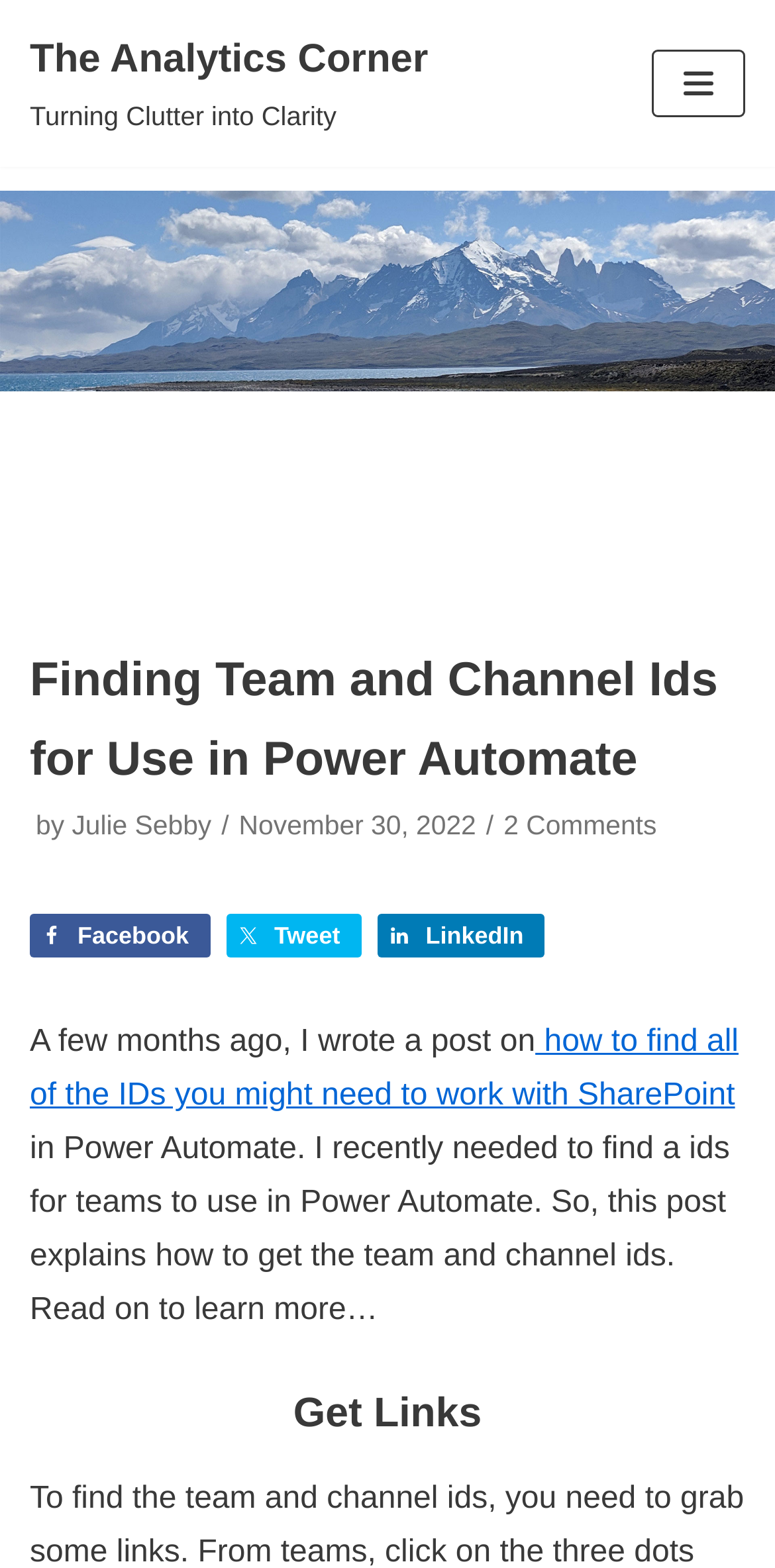Determine which piece of text is the heading of the webpage and provide it.

Finding Team and Channel Ids for Use in Power Automate